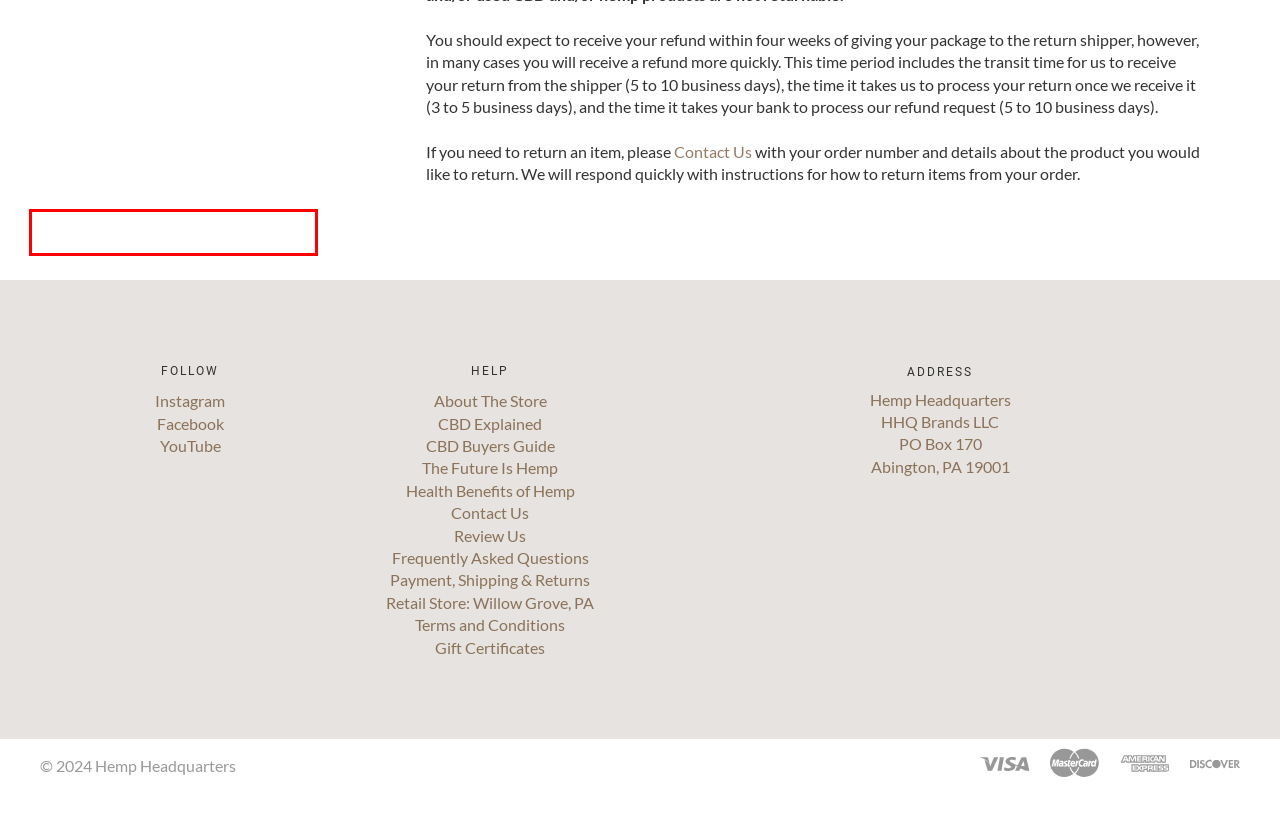You have a screenshot of a webpage where a red bounding box highlights a specific UI element. Identify the description that best matches the resulting webpage after the highlighted element is clicked. The choices are:
A. Retail Store: Willow Grove, PA
B. Review Hemp Headquarters
C. Hemp-Themed Merchandise
D. Terms and Conditions
E. CBD for Sleep
F. Contact Us
G. Frequently Asked Questions
H. CBD Explained

D